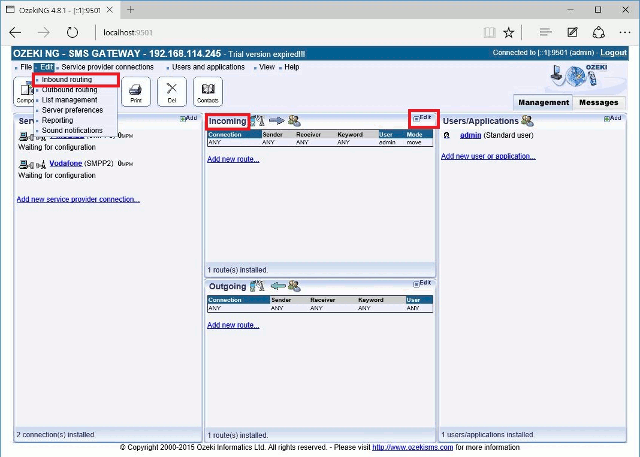Respond to the following query with just one word or a short phrase: 
How many sections are visible in the 'Inbound Routing' panel?

Two